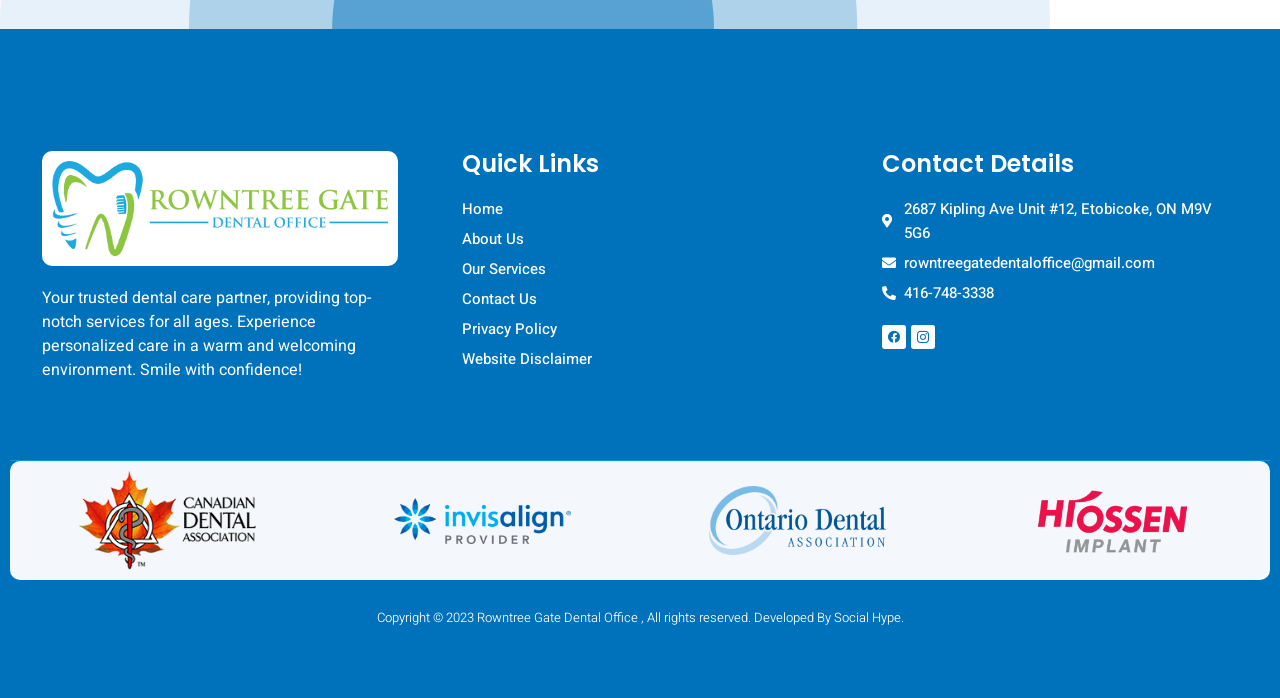Determine the bounding box coordinates for the area that needs to be clicked to fulfill this task: "Send an email to the office". The coordinates must be given as four float numbers between 0 and 1, i.e., [left, top, right, bottom].

[0.689, 0.36, 0.967, 0.395]